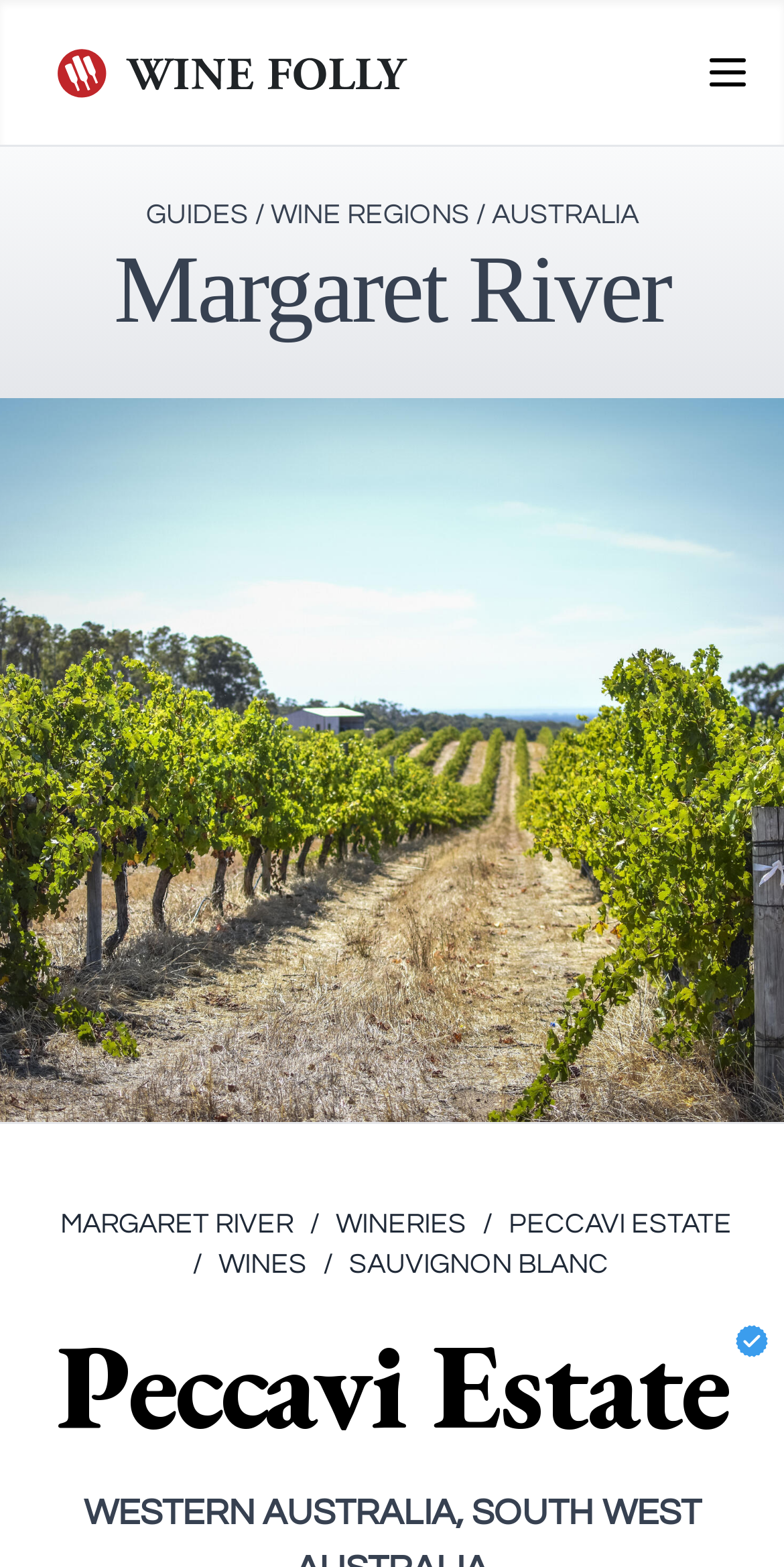Please respond to the question using a single word or phrase:
How many links are there in the main menu?

4